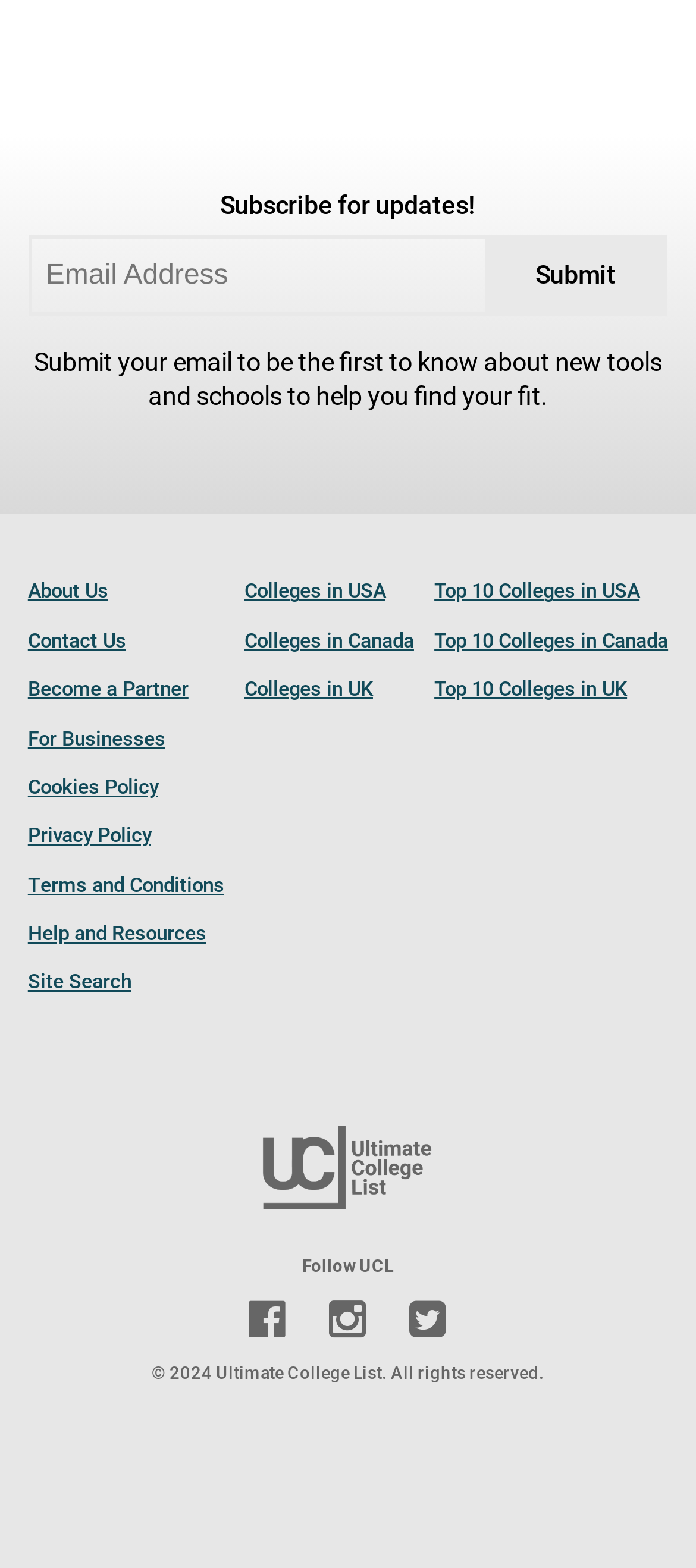What is the purpose of the 'Submit' button?
Please utilize the information in the image to give a detailed response to the question.

The 'Submit' button is located below the email address textbox, and the static text 'Submit your email to be the first to know about new tools and schools to help you find your fit.' is displayed above the textbox. This suggests that the purpose of the 'Submit' button is to submit the user's email address to receive updates about new tools and schools.